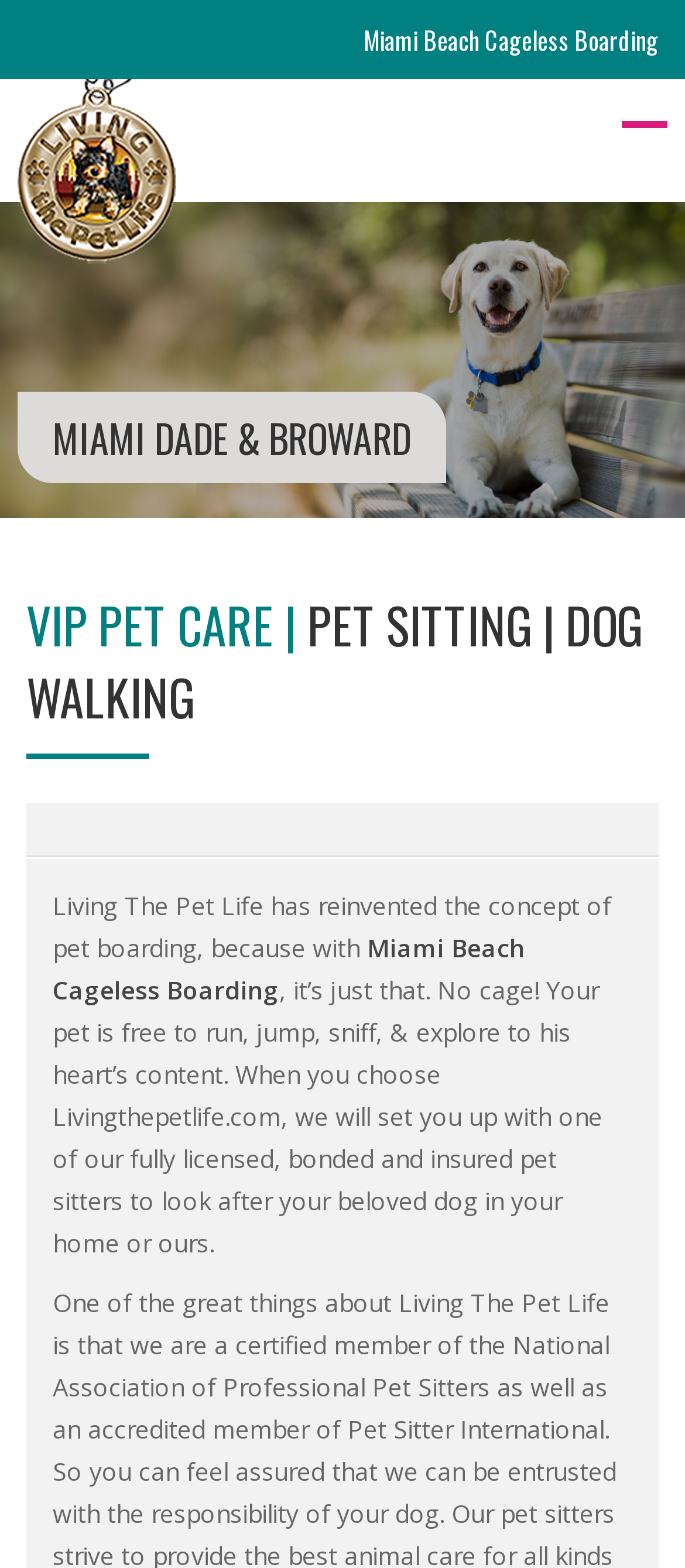Please give a short response to the question using one word or a phrase:
What is unique about the pet boarding service?

No cage